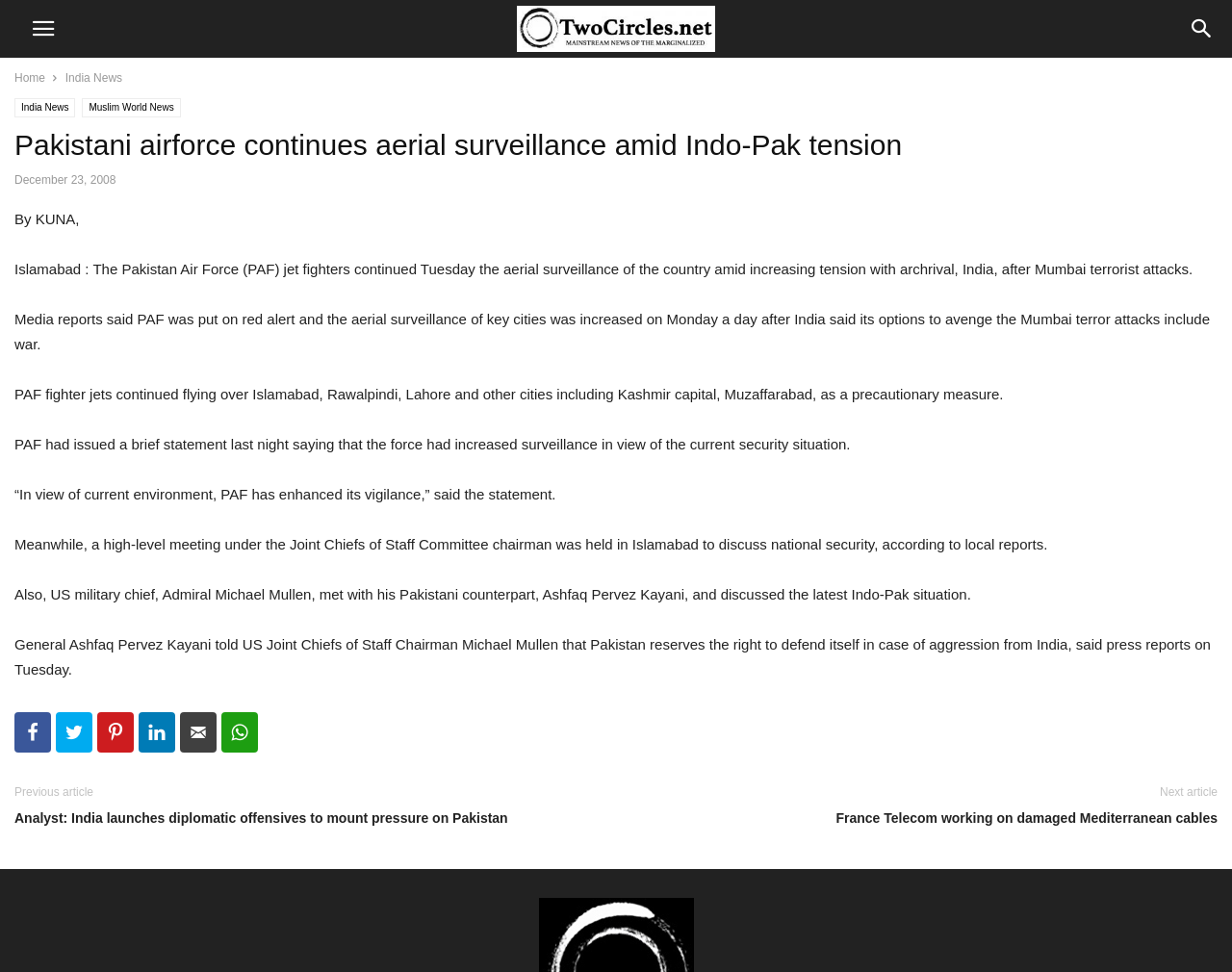Determine the bounding box coordinates of the region that needs to be clicked to achieve the task: "Share on Facebook".

[0.012, 0.733, 0.041, 0.774]